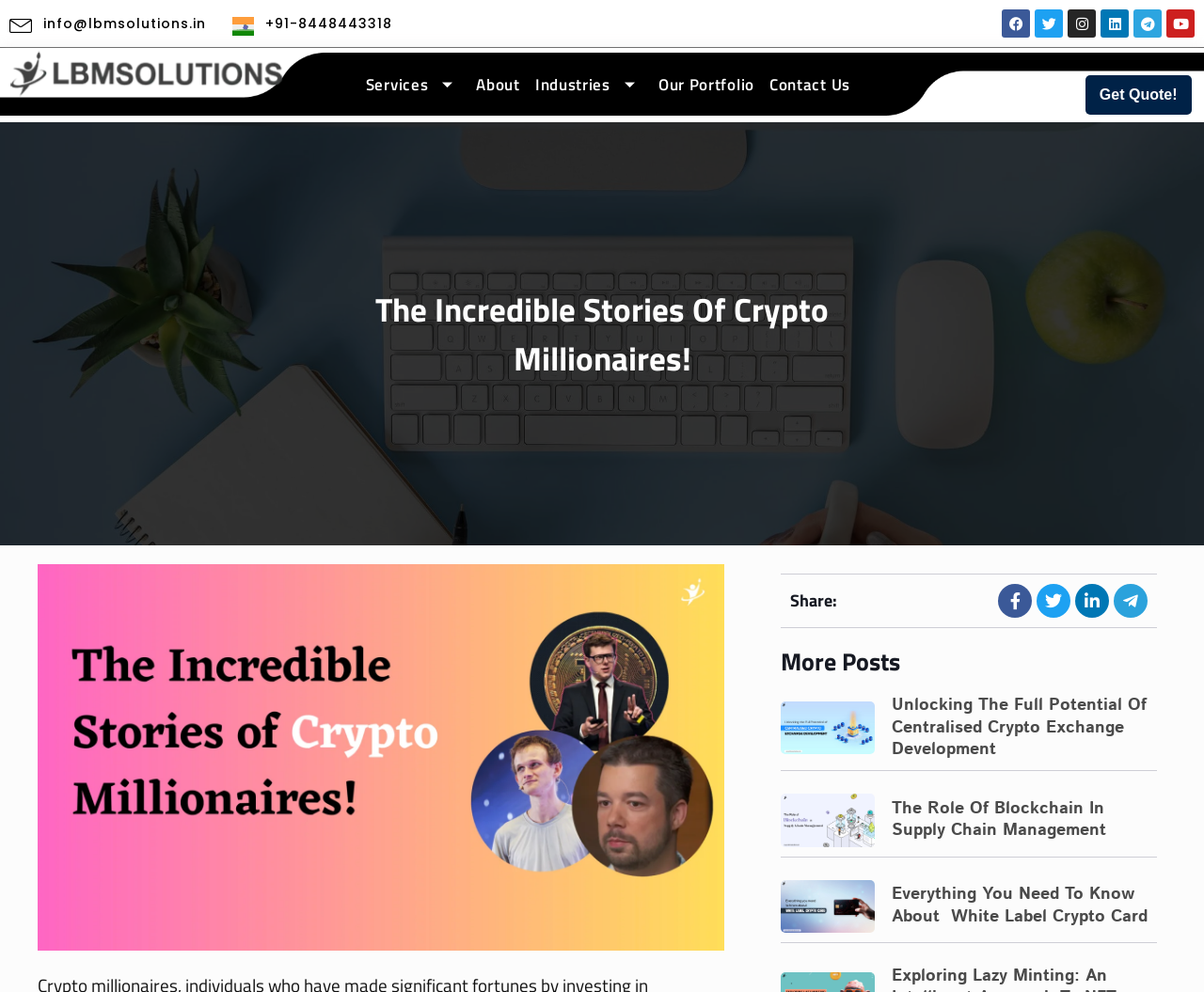Specify the bounding box coordinates of the region I need to click to perform the following instruction: "Follow LBM Solutions on Facebook". The coordinates must be four float numbers in the range of 0 to 1, i.e., [left, top, right, bottom].

[0.832, 0.009, 0.855, 0.038]